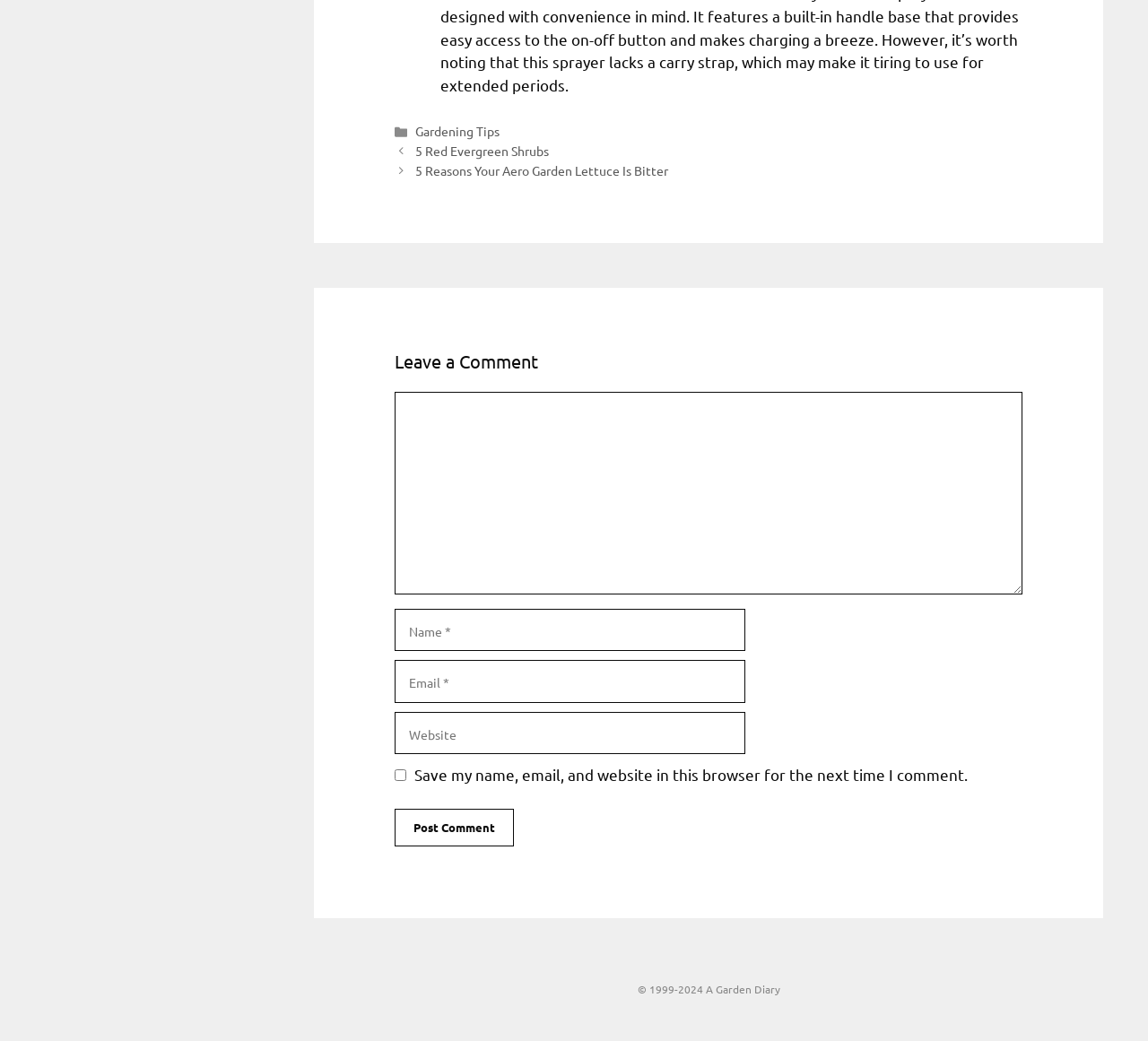Identify the bounding box coordinates of the area that should be clicked in order to complete the given instruction: "Type your name". The bounding box coordinates should be four float numbers between 0 and 1, i.e., [left, top, right, bottom].

[0.344, 0.585, 0.649, 0.626]